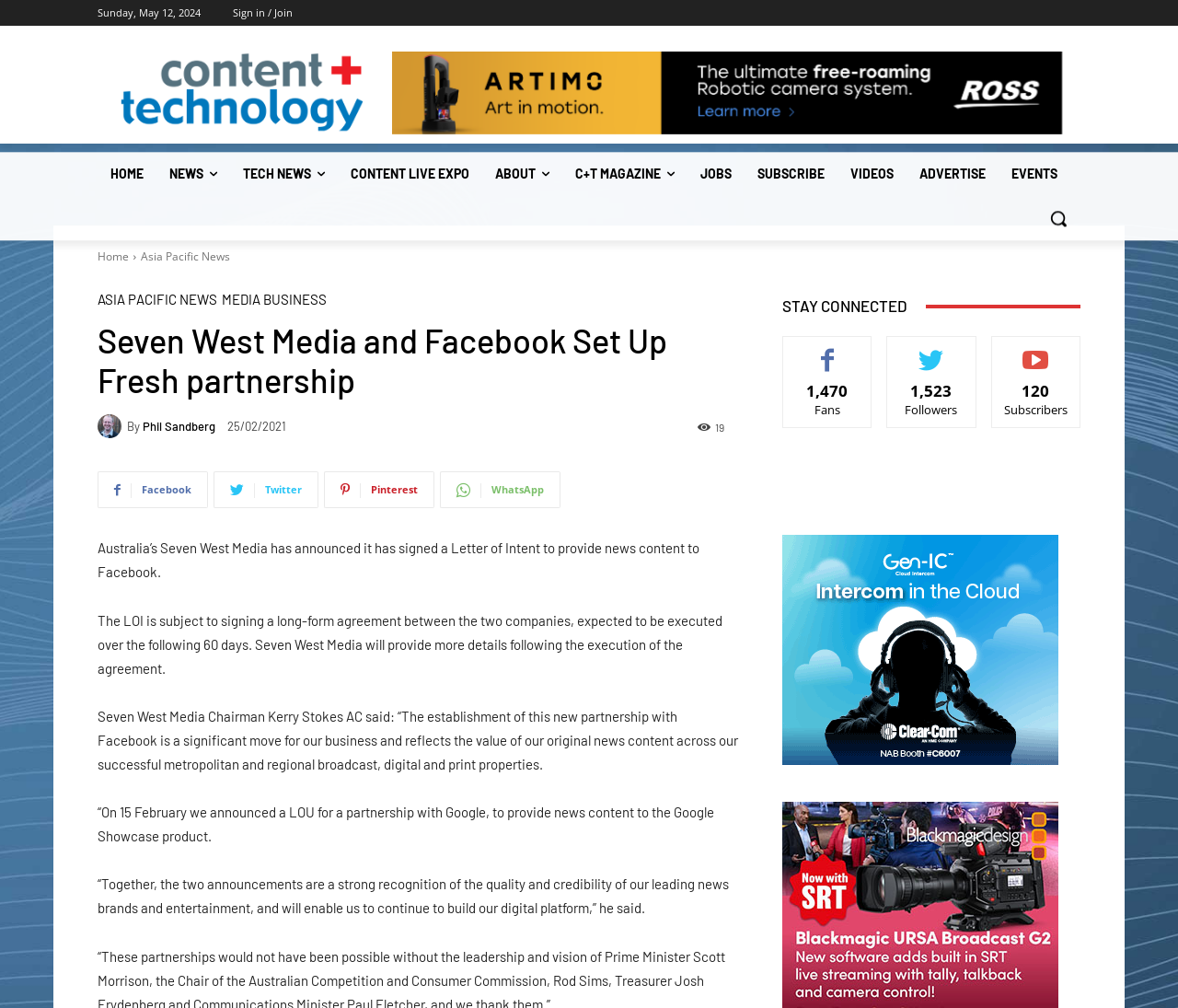Extract the bounding box coordinates for the HTML element that matches this description: "parent_node: By title="Phil Sandberg"". The coordinates should be four float numbers between 0 and 1, i.e., [left, top, right, bottom].

[0.083, 0.411, 0.108, 0.435]